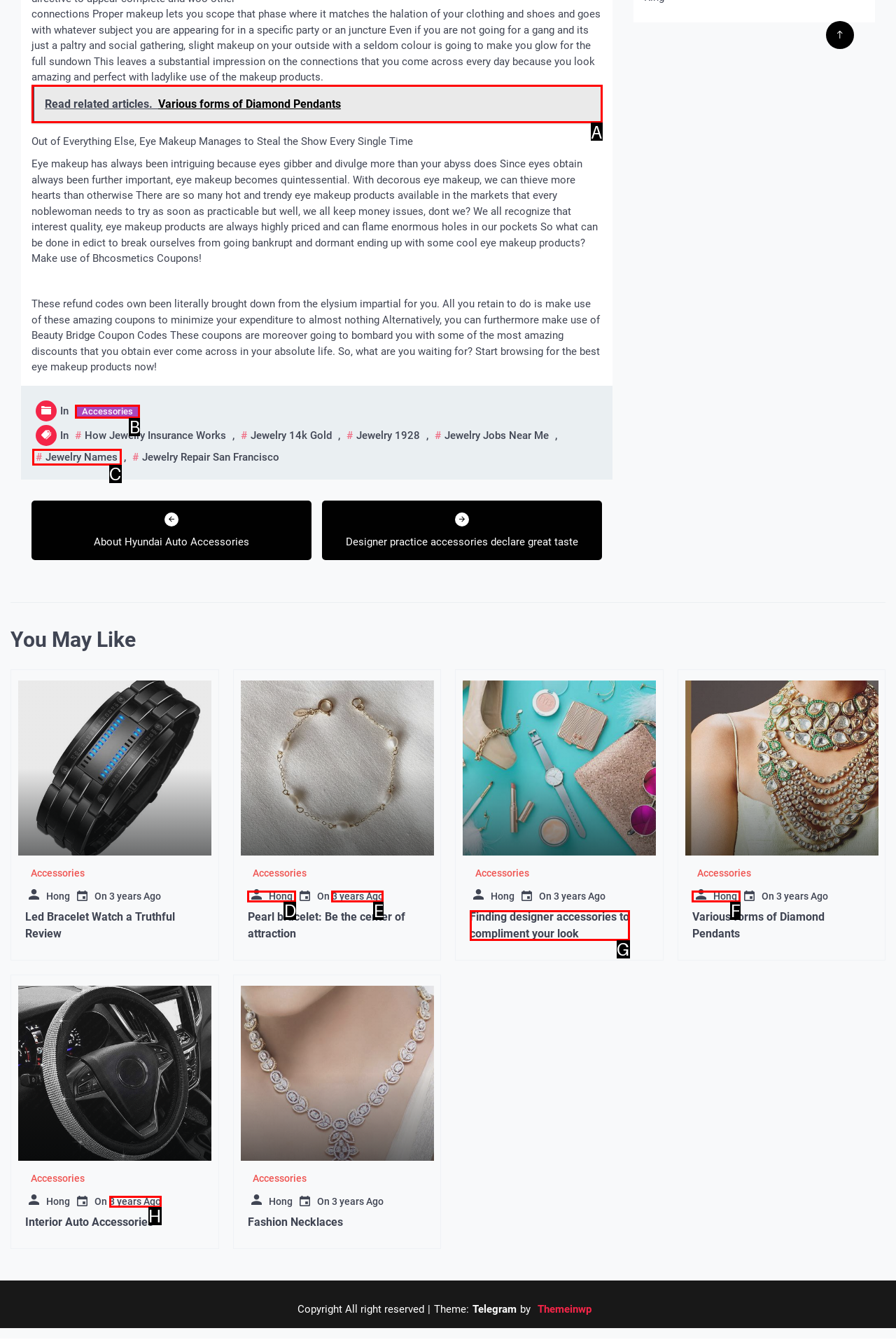Choose the HTML element that needs to be clicked for the given task: Explore Accessories Respond by giving the letter of the chosen option.

B